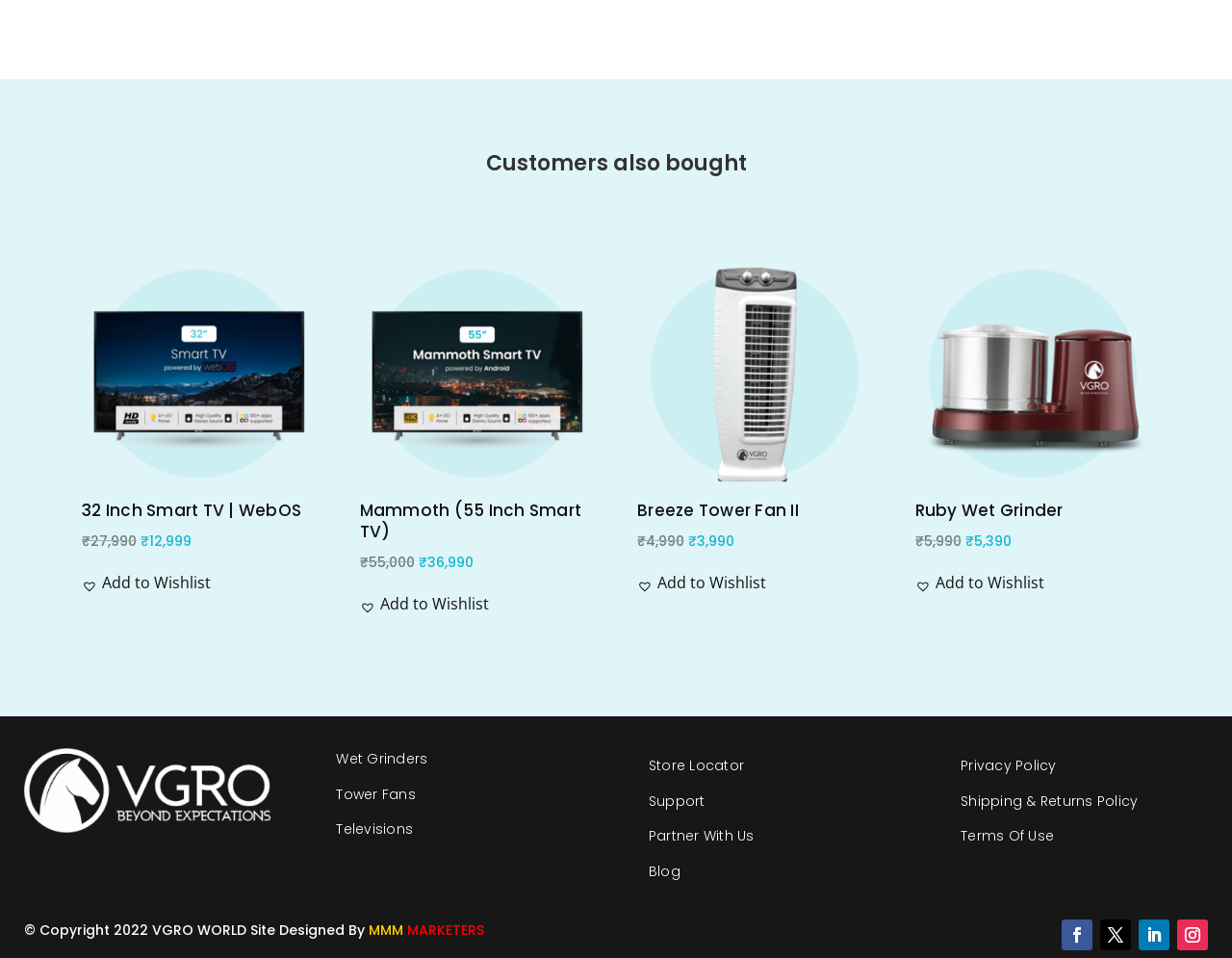What categories are listed at the bottom of the page?
Analyze the image and deliver a detailed answer to the question.

I looked at the heading elements at the bottom of the page and found the categories listed. They are Wet Grinders, Tower Fans, Televisions, Store Locator, Support, Partner With Us, and Blog.